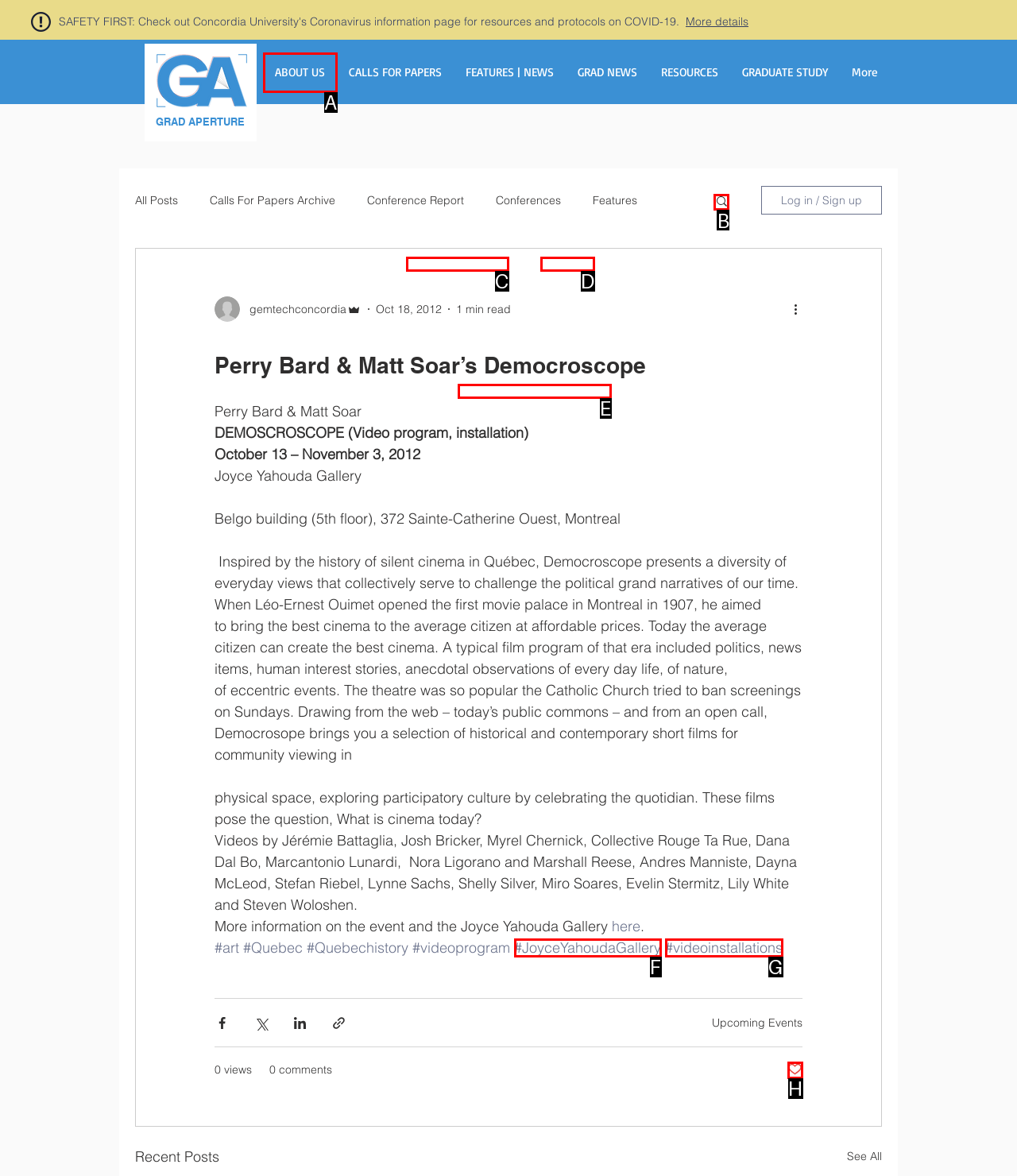For the given instruction: Search for something, determine which boxed UI element should be clicked. Answer with the letter of the corresponding option directly.

B